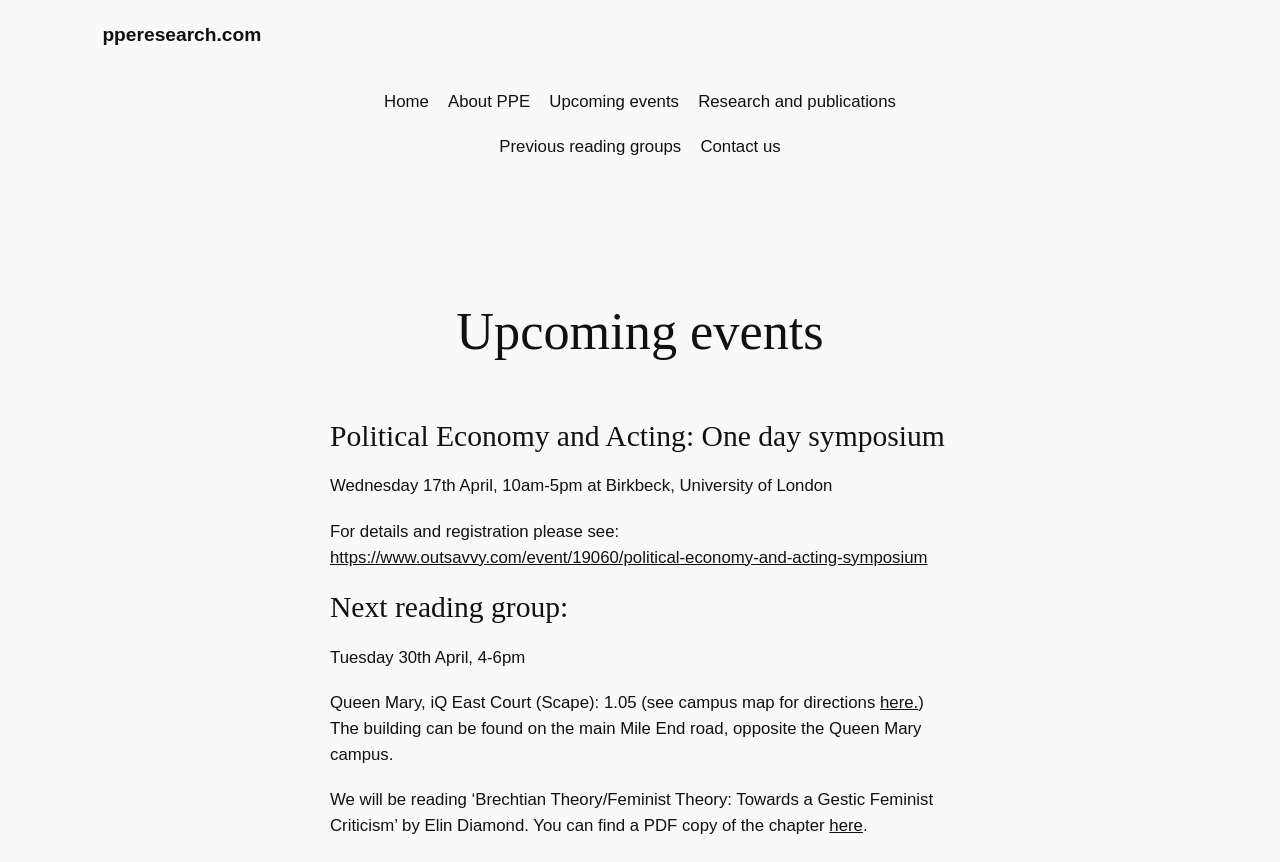Please specify the bounding box coordinates for the clickable region that will help you carry out the instruction: "contact us".

[0.547, 0.156, 0.61, 0.186]